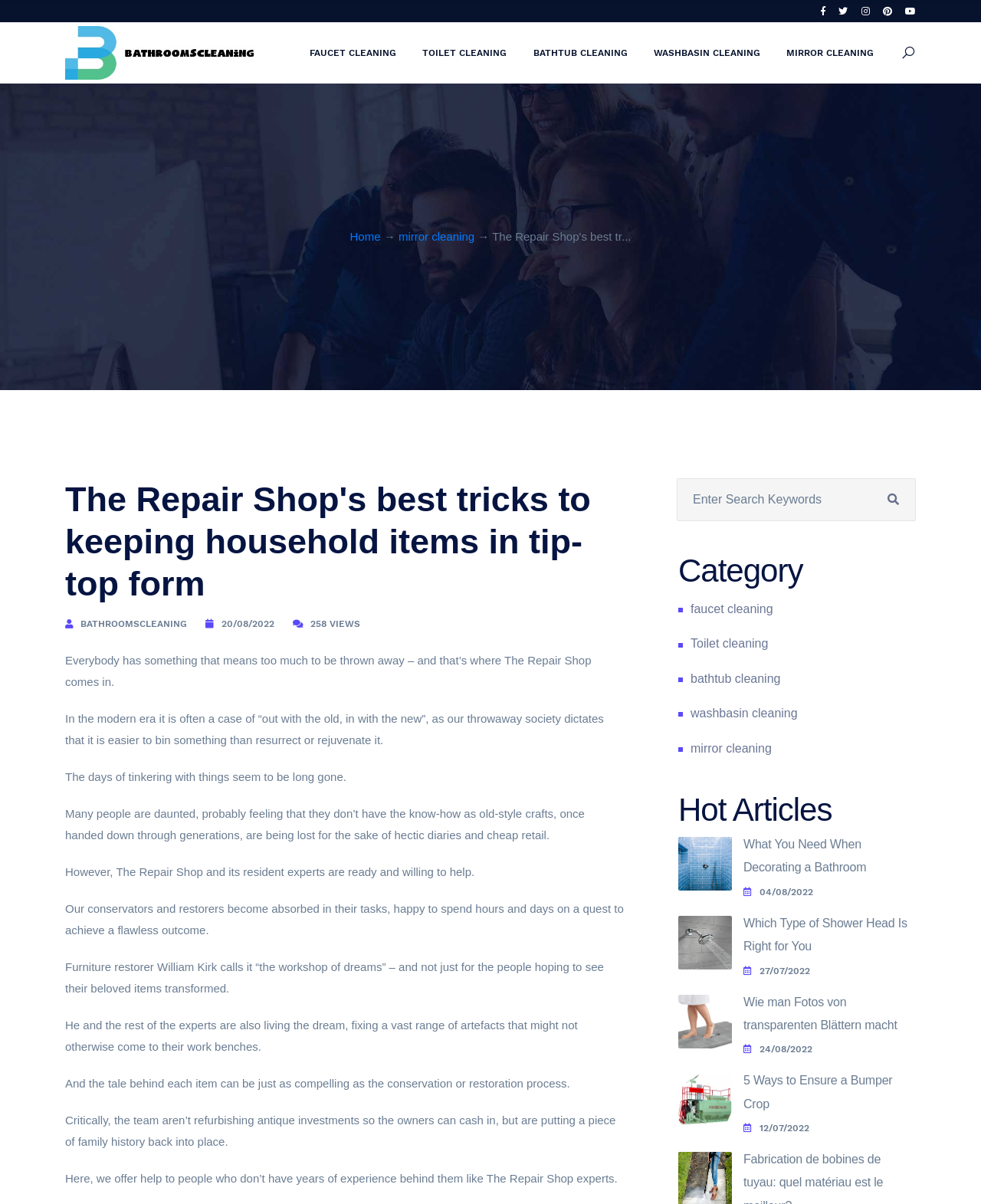Answer succinctly with a single word or phrase:
What type of articles are listed under 'Hot Articles'?

Bathroom and home decor